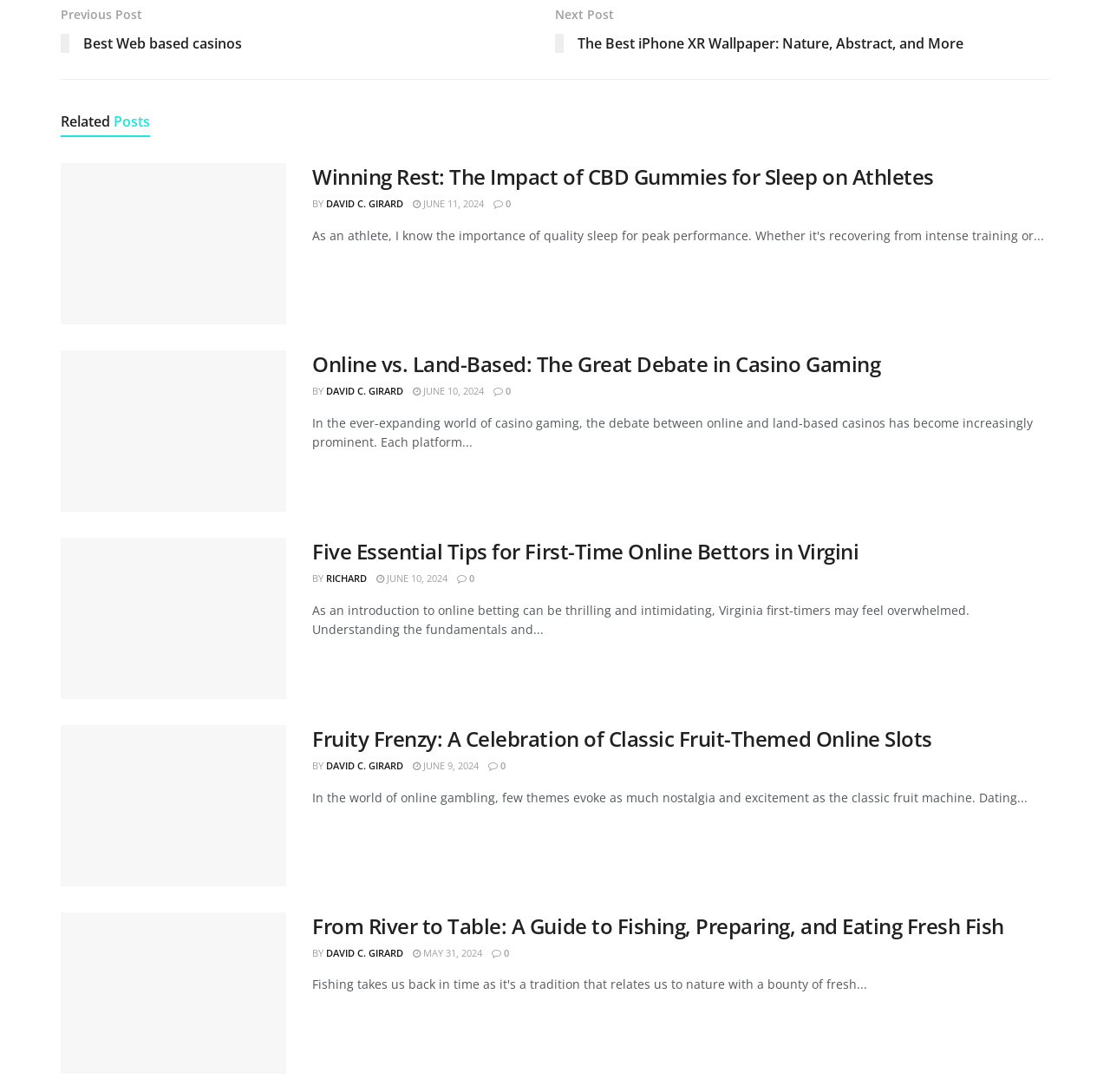Give a one-word or short phrase answer to the question: 
How many images are in the third article?

1